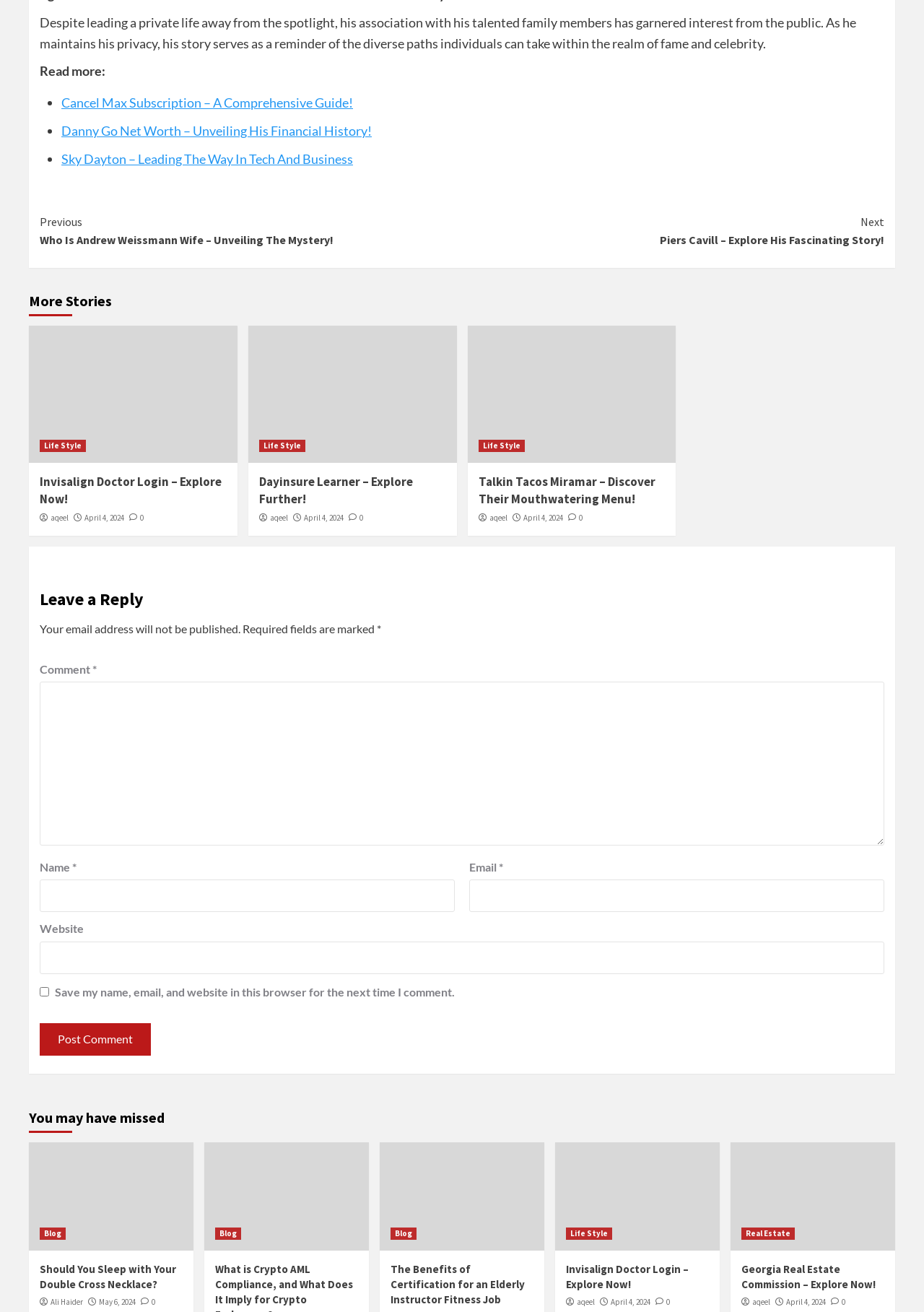Please answer the following question as detailed as possible based on the image: 
What is the purpose of the 'Continue Reading' button?

The 'Continue Reading' button is a navigation element that allows users to read more of the article, indicating that the content is not fully displayed on the current page.